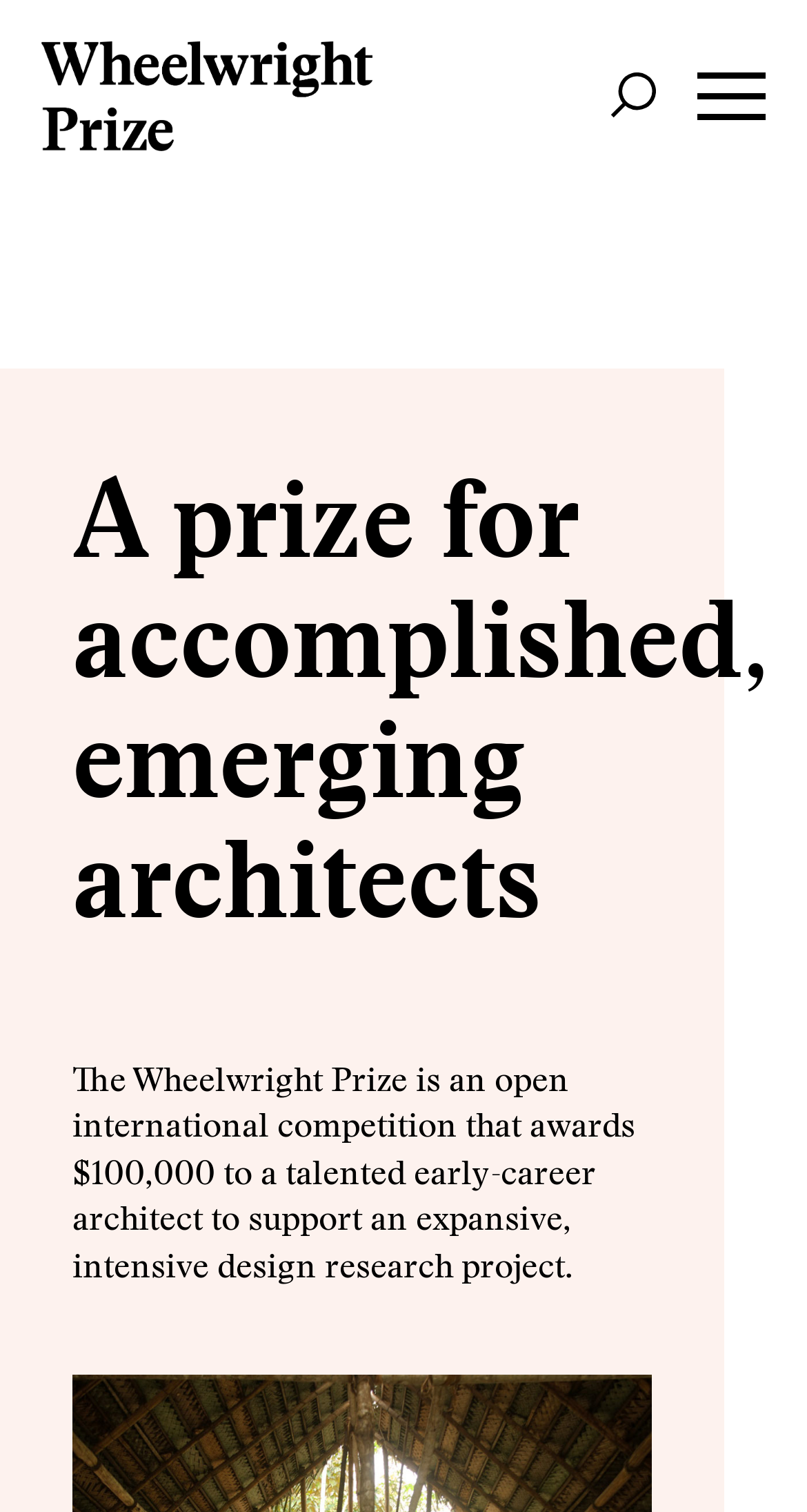Give a concise answer using only one word or phrase for this question:
What is the logo of the Wheelwright Prize?

Wheelwright Prize logo